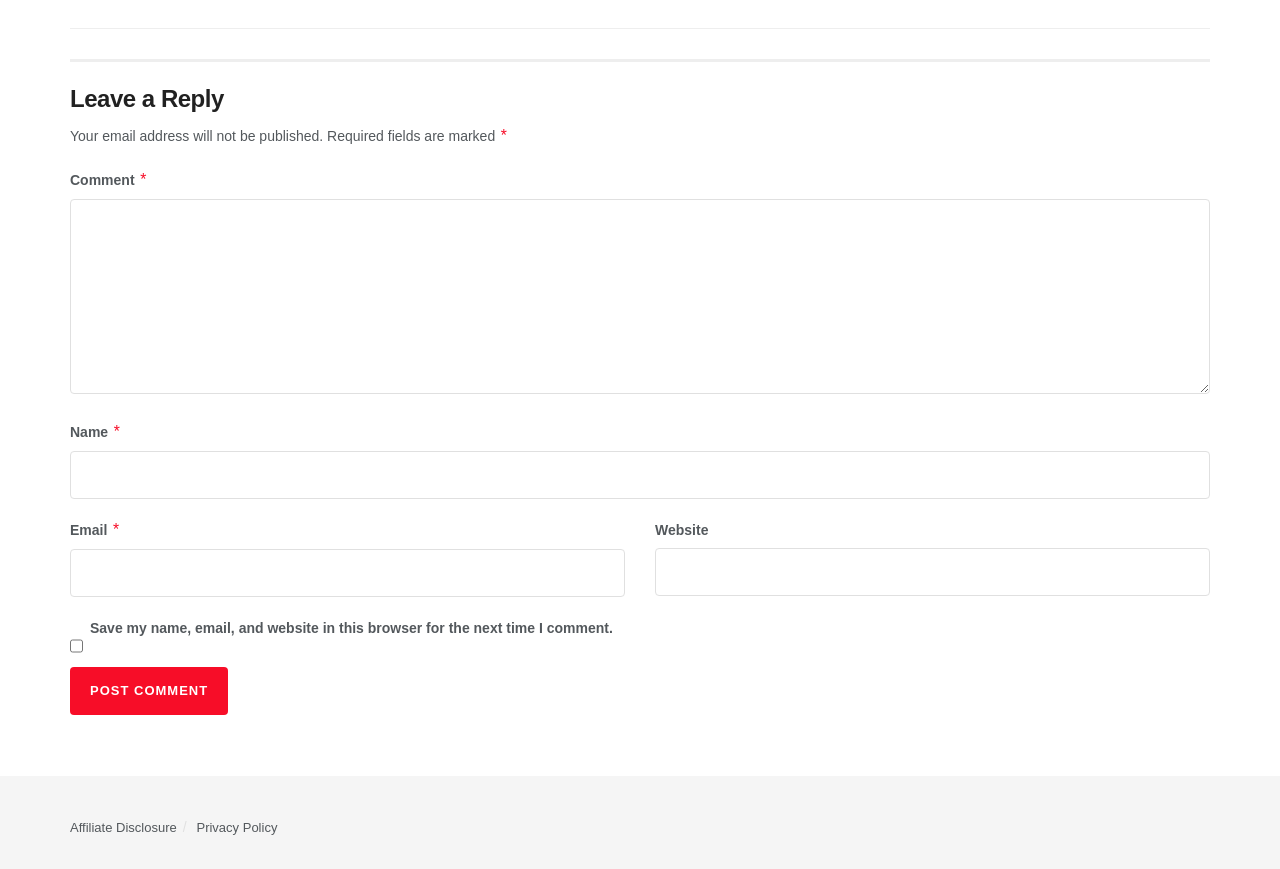How many links are there at the bottom?
Please use the image to provide an in-depth answer to the question.

There are two links located at the bottom of the page: 'Affiliate Disclosure' and 'Privacy Policy', as indicated by their y1 coordinates (0.943) being close to the bottom of the page.